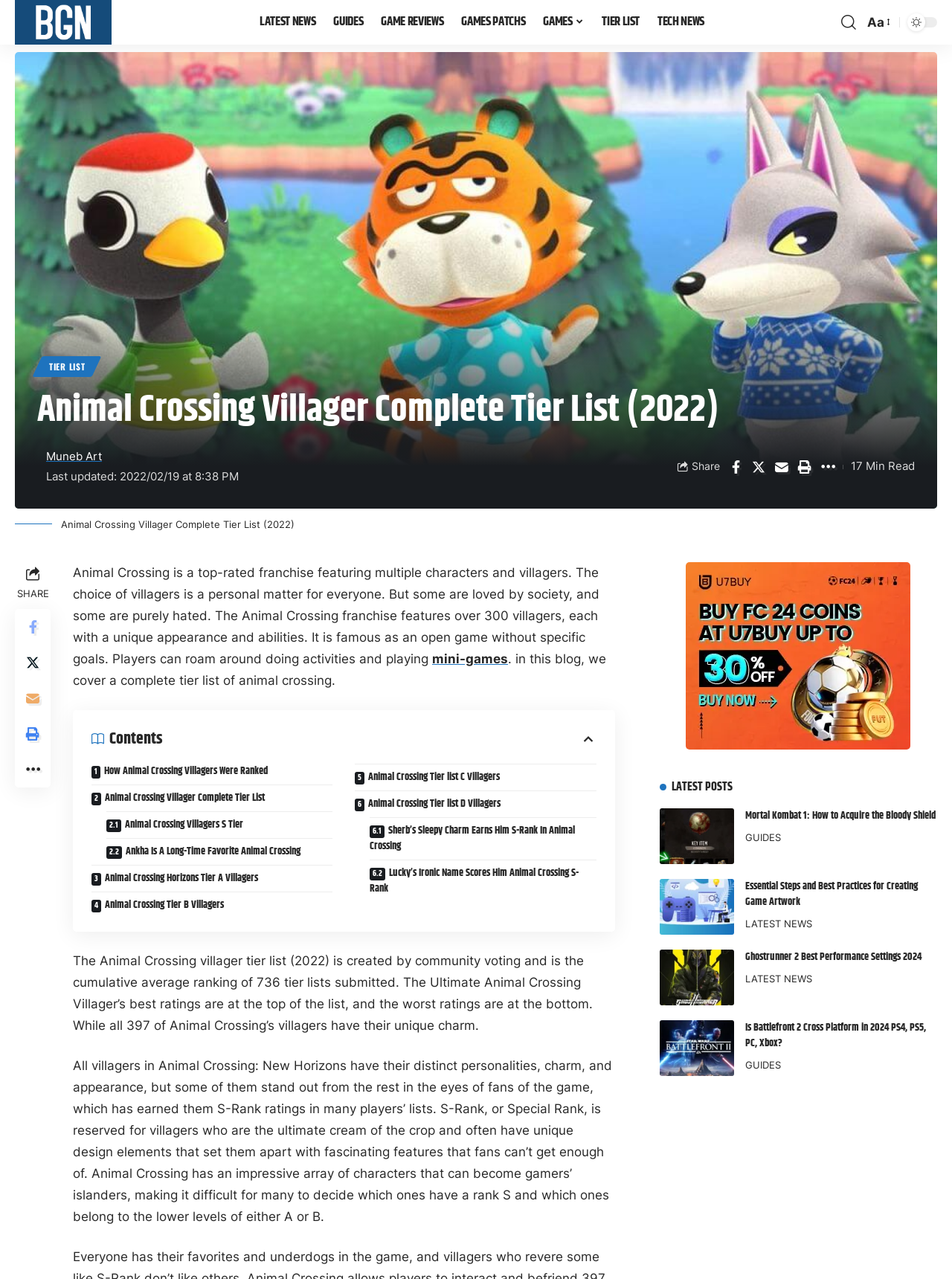Provide the bounding box coordinates for the specified HTML element described in this description: "GAME REVIEWS". The coordinates should be four float numbers ranging from 0 to 1, in the format [left, top, right, bottom].

[0.391, 0.0, 0.475, 0.035]